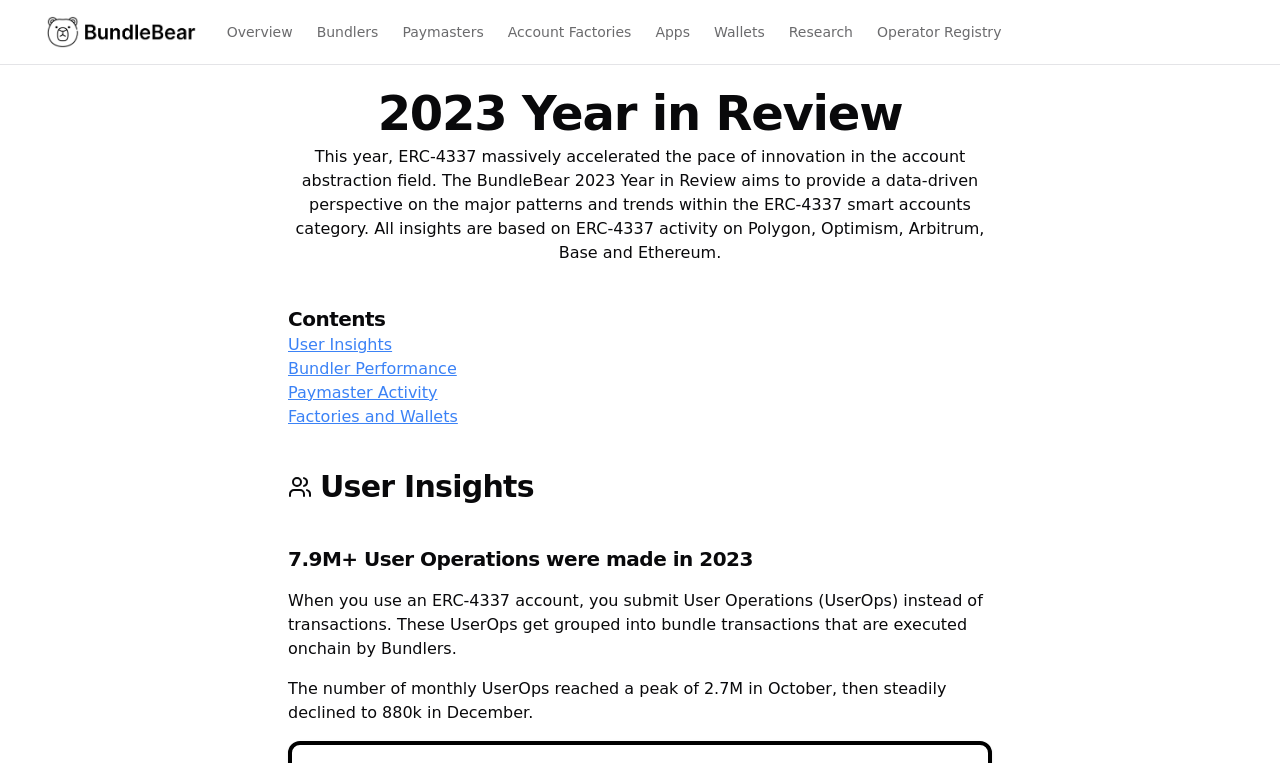Identify the bounding box coordinates for the UI element described as: "User Insights".

[0.225, 0.439, 0.306, 0.464]